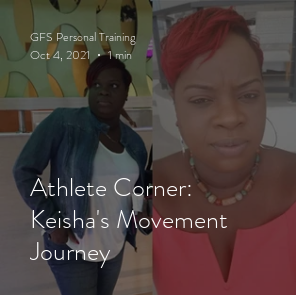Refer to the image and offer a detailed explanation in response to the question: What is the theme of the background in the image?

The caption describes the background as a 'colorful, modern setting', which implies that the background is visually appealing and contemporary in style, matching the motivational theme of Keisha's fitness journey.